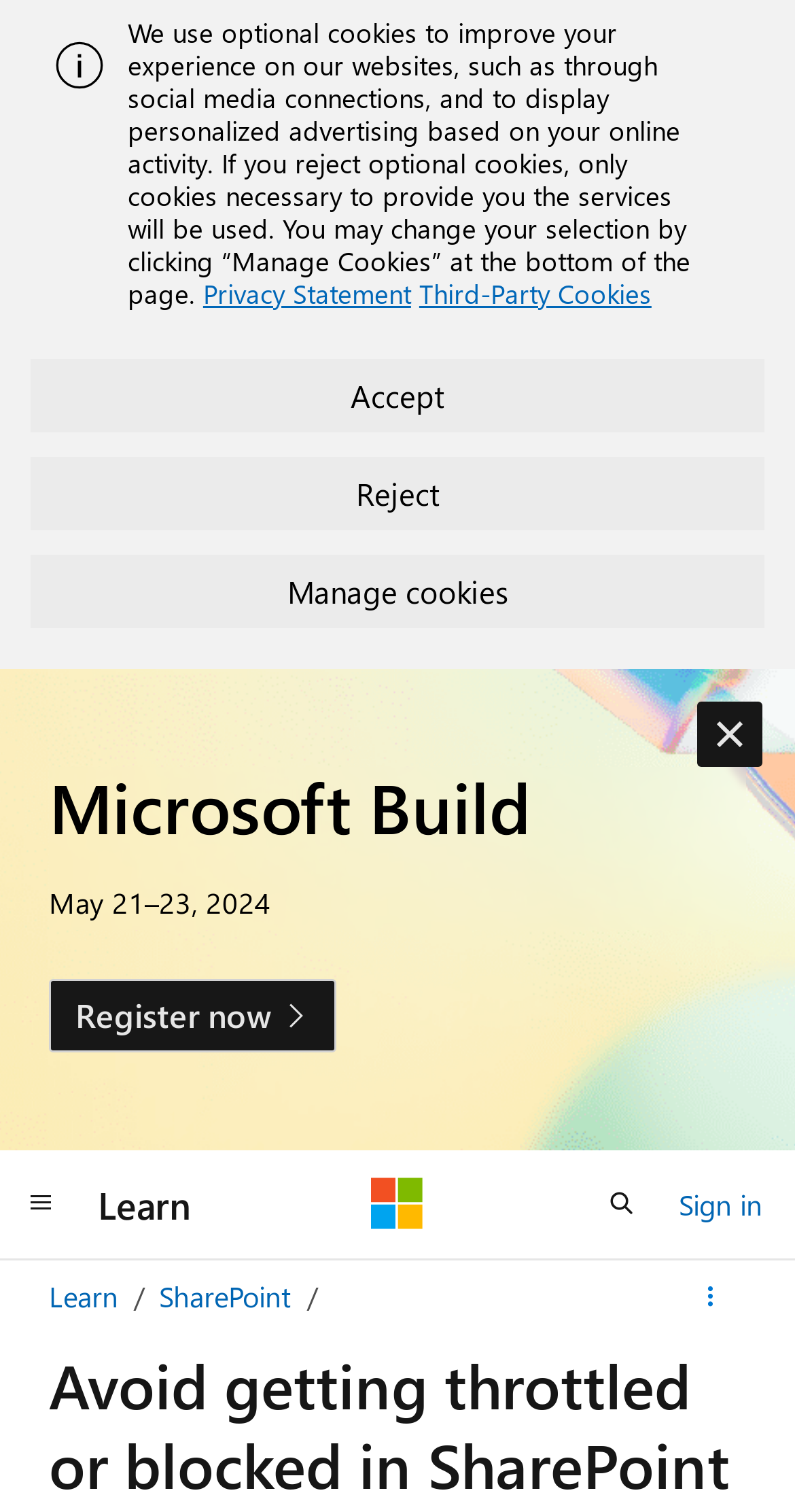Locate the bounding box coordinates of the area that needs to be clicked to fulfill the following instruction: "sign in". The coordinates should be in the format of four float numbers between 0 and 1, namely [left, top, right, bottom].

[0.854, 0.779, 0.959, 0.814]